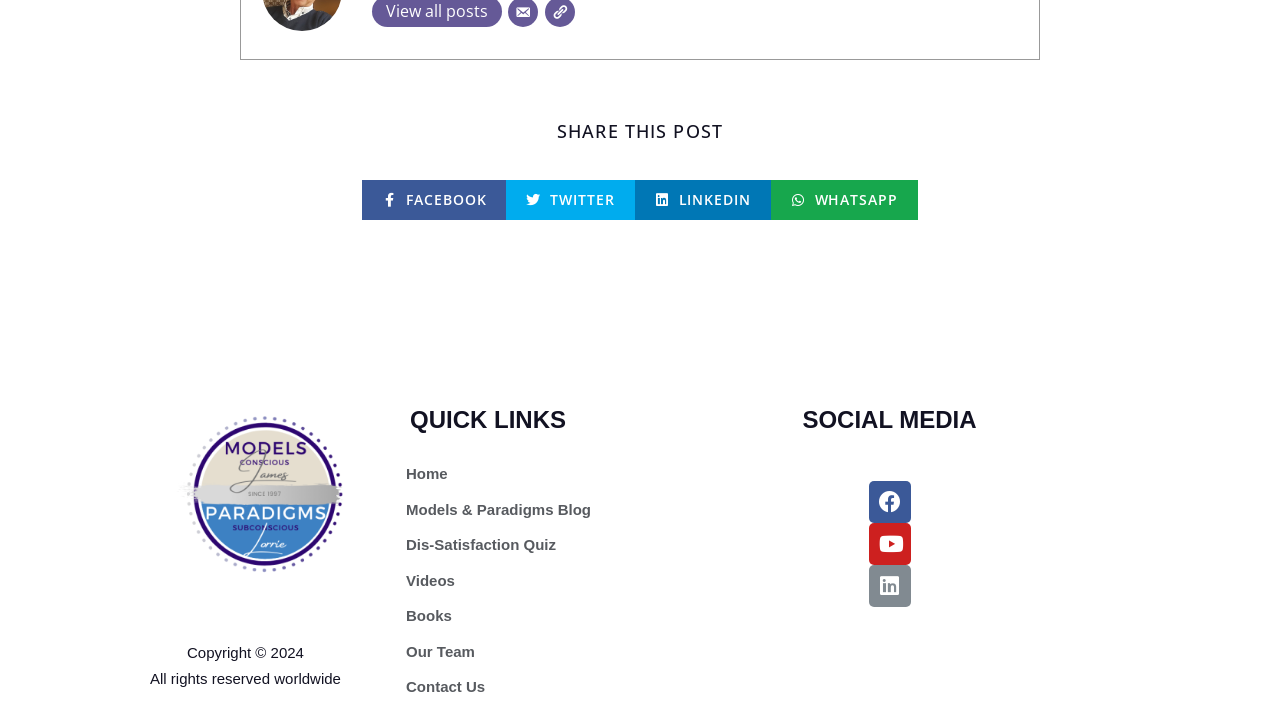Please find the bounding box coordinates of the section that needs to be clicked to achieve this instruction: "Share this post on Facebook".

[0.283, 0.254, 0.396, 0.31]